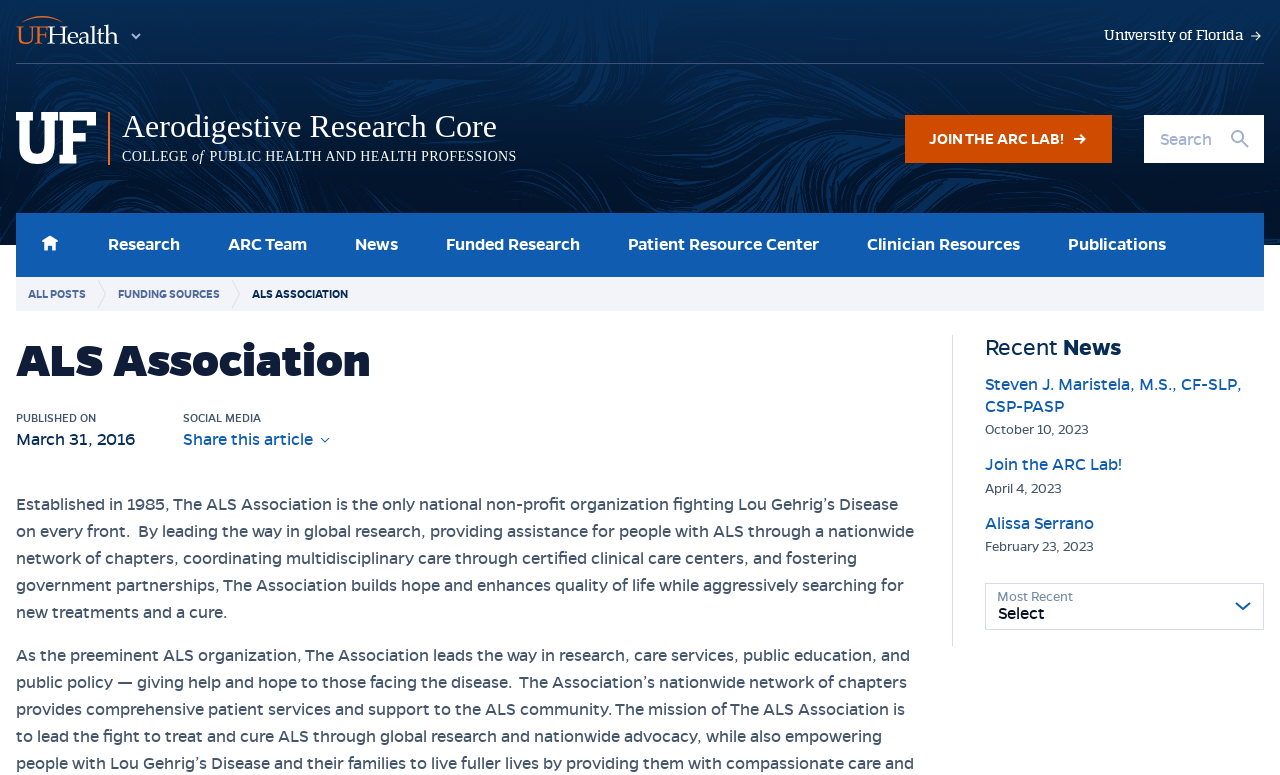Please identify the bounding box coordinates of the element's region that needs to be clicked to fulfill the following instruction: "Search the site". The bounding box coordinates should consist of four float numbers between 0 and 1, i.e., [left, top, right, bottom].

[0.894, 0.147, 0.934, 0.2]